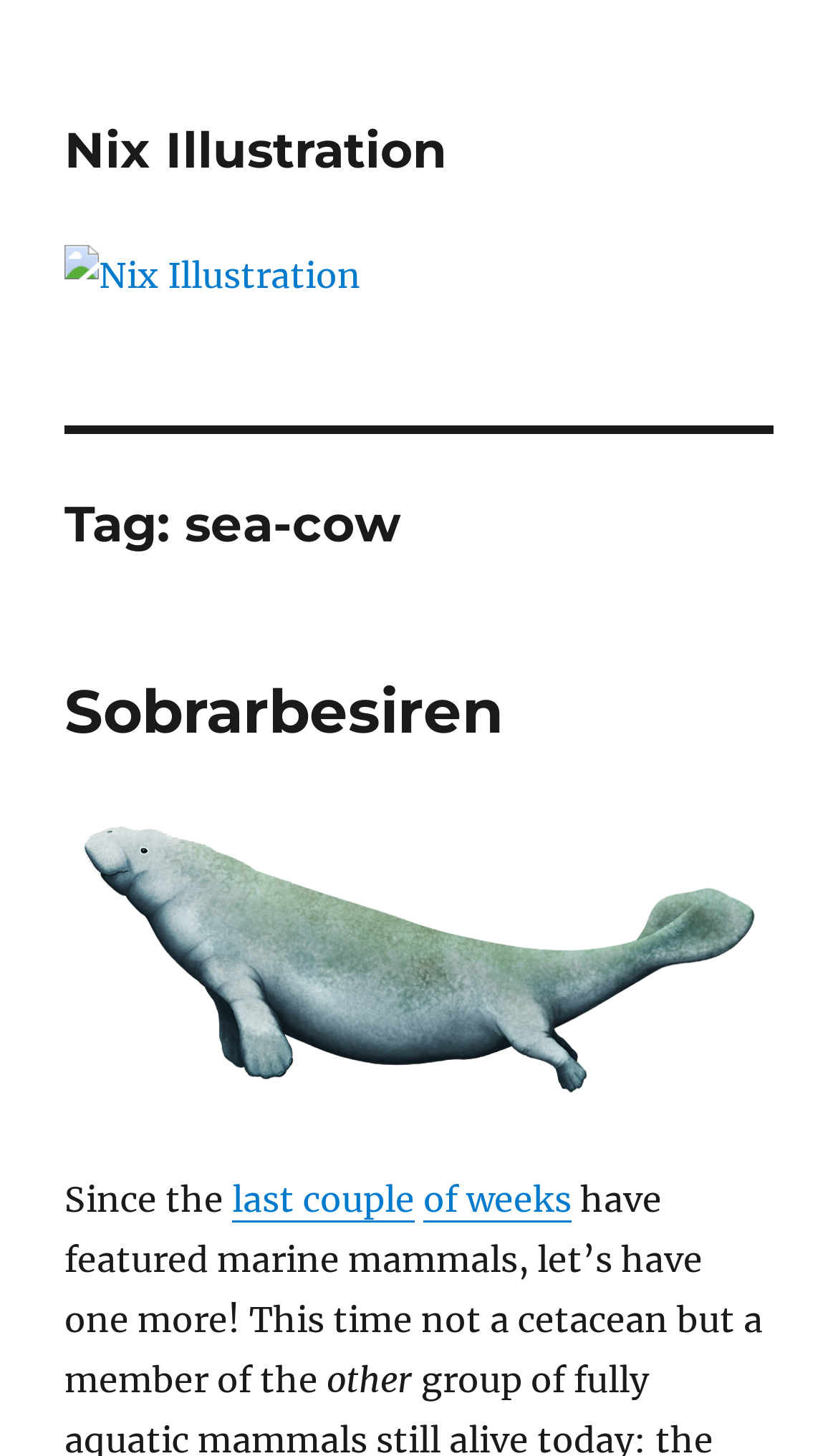What is the author's intention in featuring the sea-cow? From the image, respond with a single word or brief phrase.

to feature a non-cetacean marine mammal